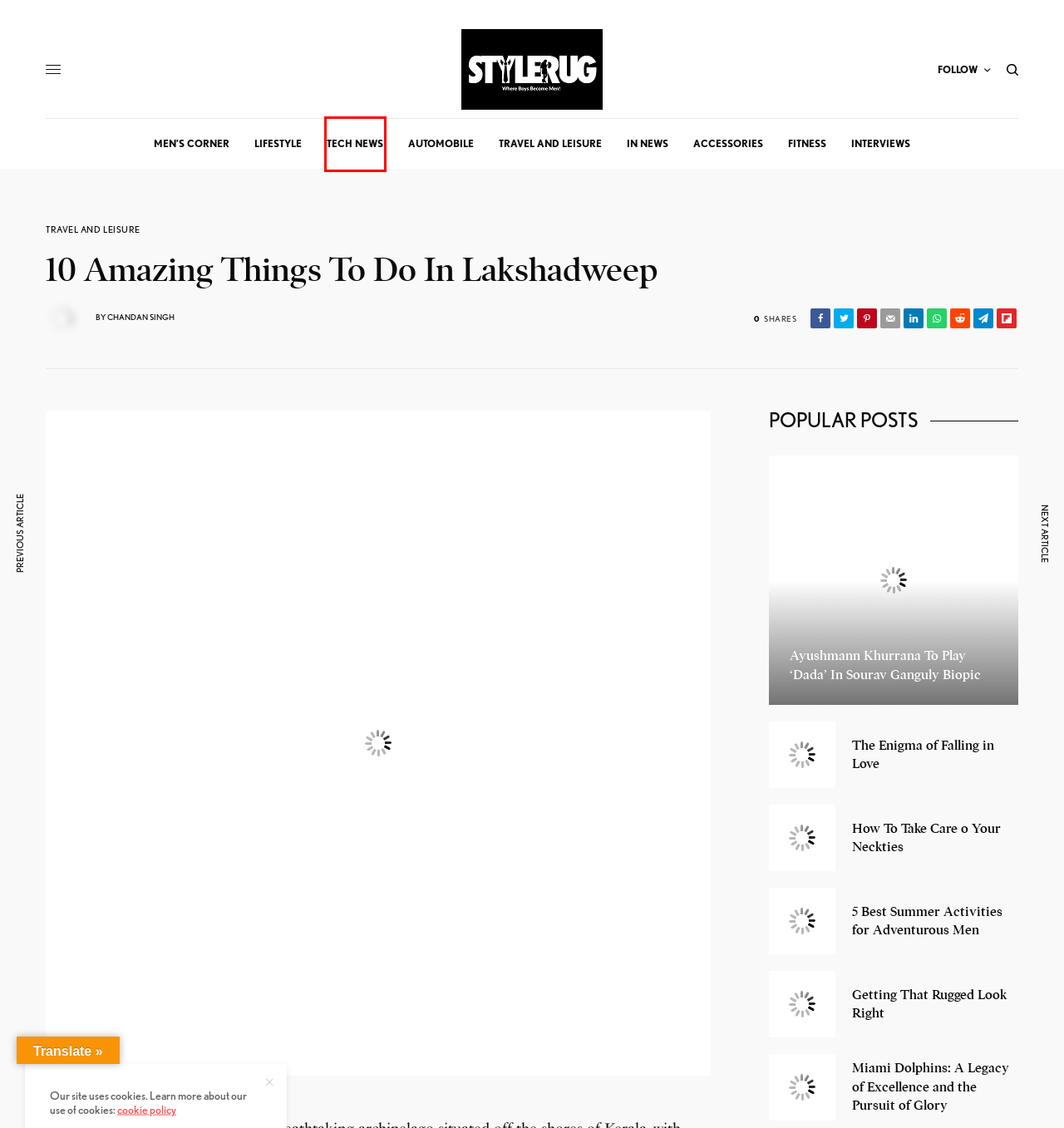Look at the screenshot of a webpage where a red bounding box surrounds a UI element. Your task is to select the best-matching webpage description for the new webpage after you click the element within the bounding box. The available options are:
A. Latest News | Latest Fashion News | Latest World News
B. Tech News | Tech Blogs | Tech Blogs India | Latest Tech News
C. Travel and Leisure | Travel Blogs | Travel Articles | Travel Tips
D. chandan singh, Author at StyleRug
E. Latest Accessories | Shopping For Men | Men’s Shopping Online
F. How To Take Care of Your Neckties
G. Fitness Blogs | Fitness Tips | Home Workout | Bodybuilding
H. Miami Dolphins: A Legacy of Excellence and the Pursuit of Glory - StyleRug

B